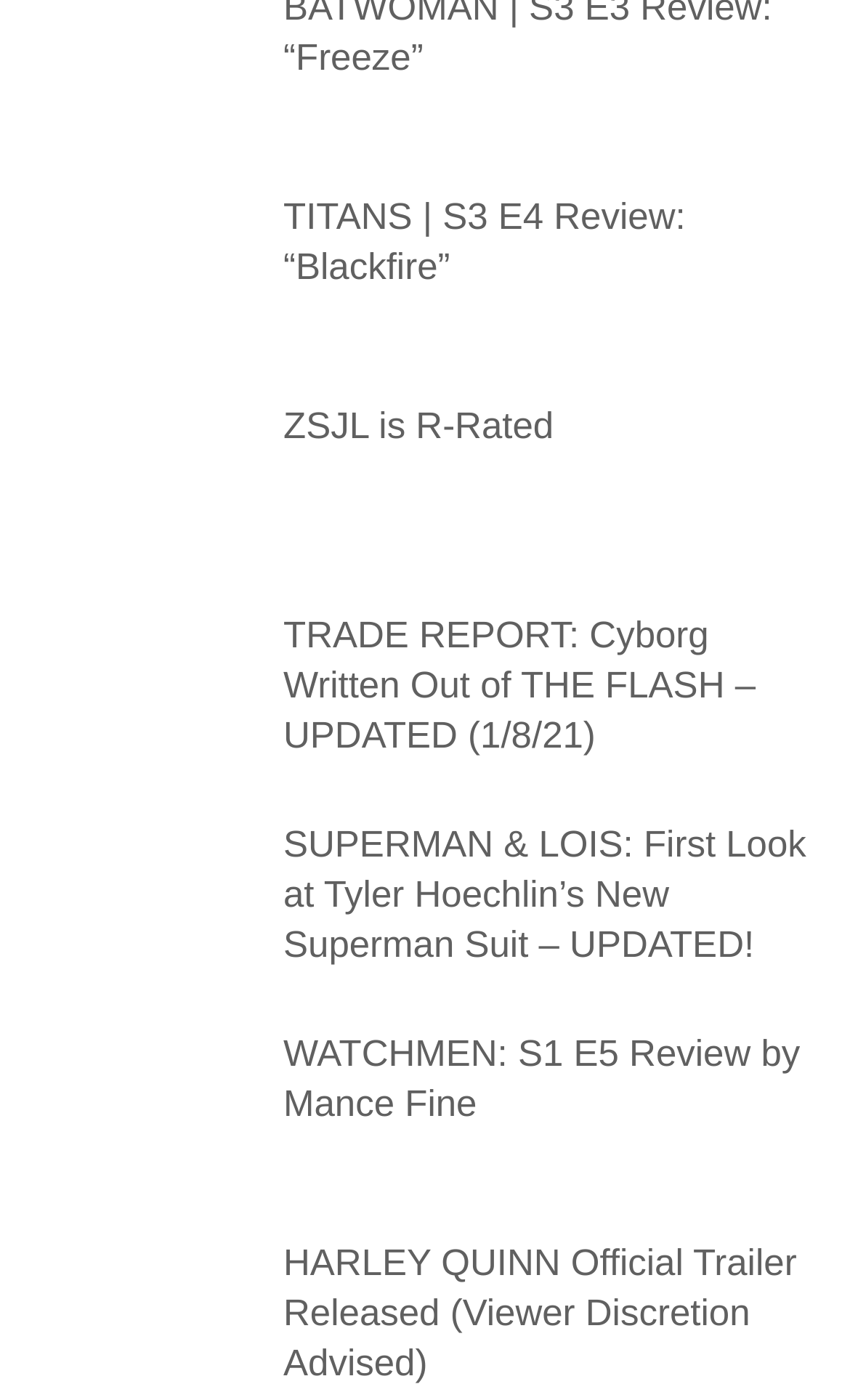Determine the bounding box coordinates of the section to be clicked to follow the instruction: "View the TRADE REPORT about Cyborg being written out of THE FLASH". The coordinates should be given as four float numbers between 0 and 1, formatted as [left, top, right, bottom].

[0.051, 0.435, 0.308, 0.543]